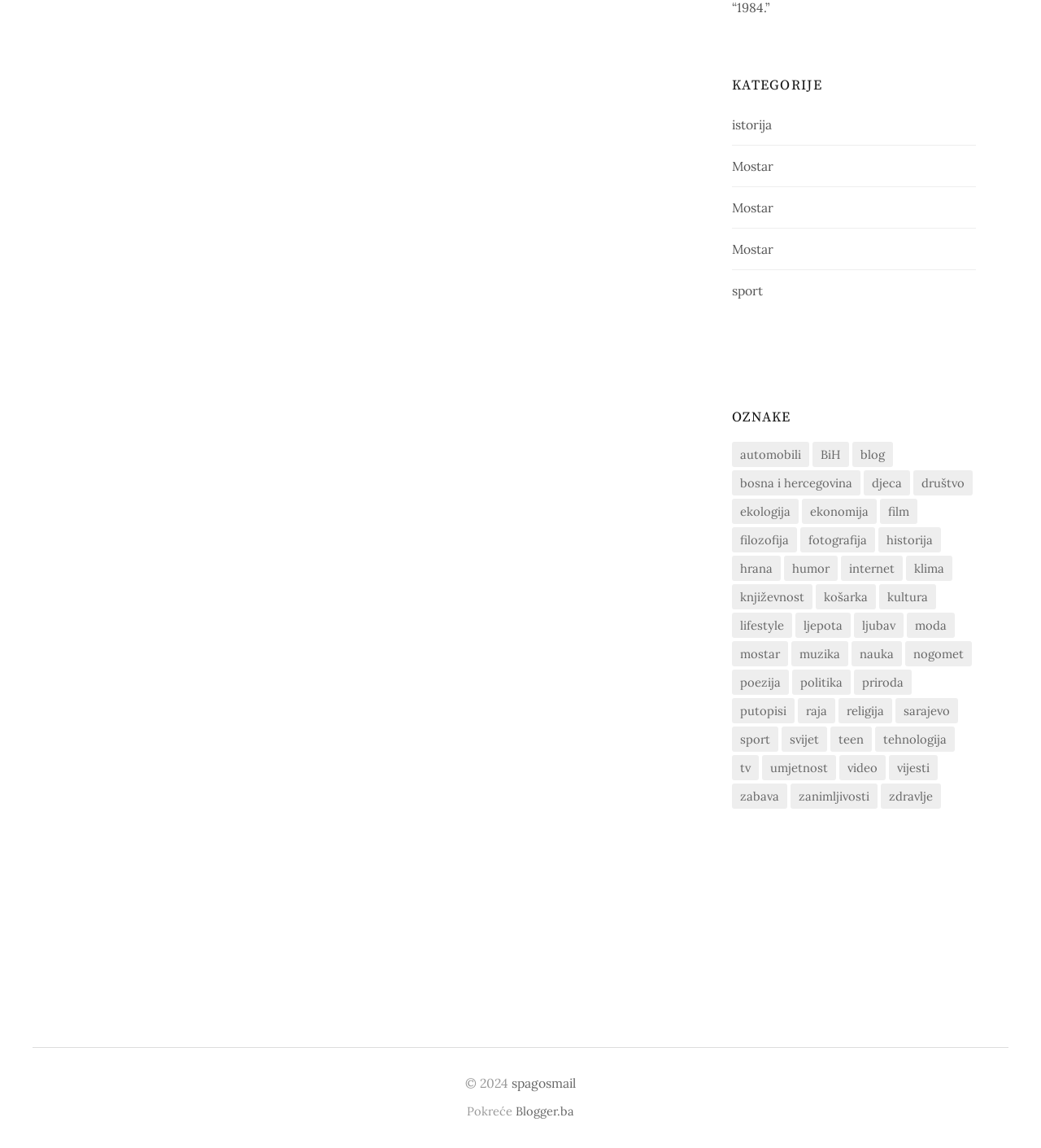Provide the bounding box coordinates of the HTML element described as: "bosna i hercegovina". The bounding box coordinates should be four float numbers between 0 and 1, i.e., [left, top, right, bottom].

[0.703, 0.41, 0.827, 0.432]